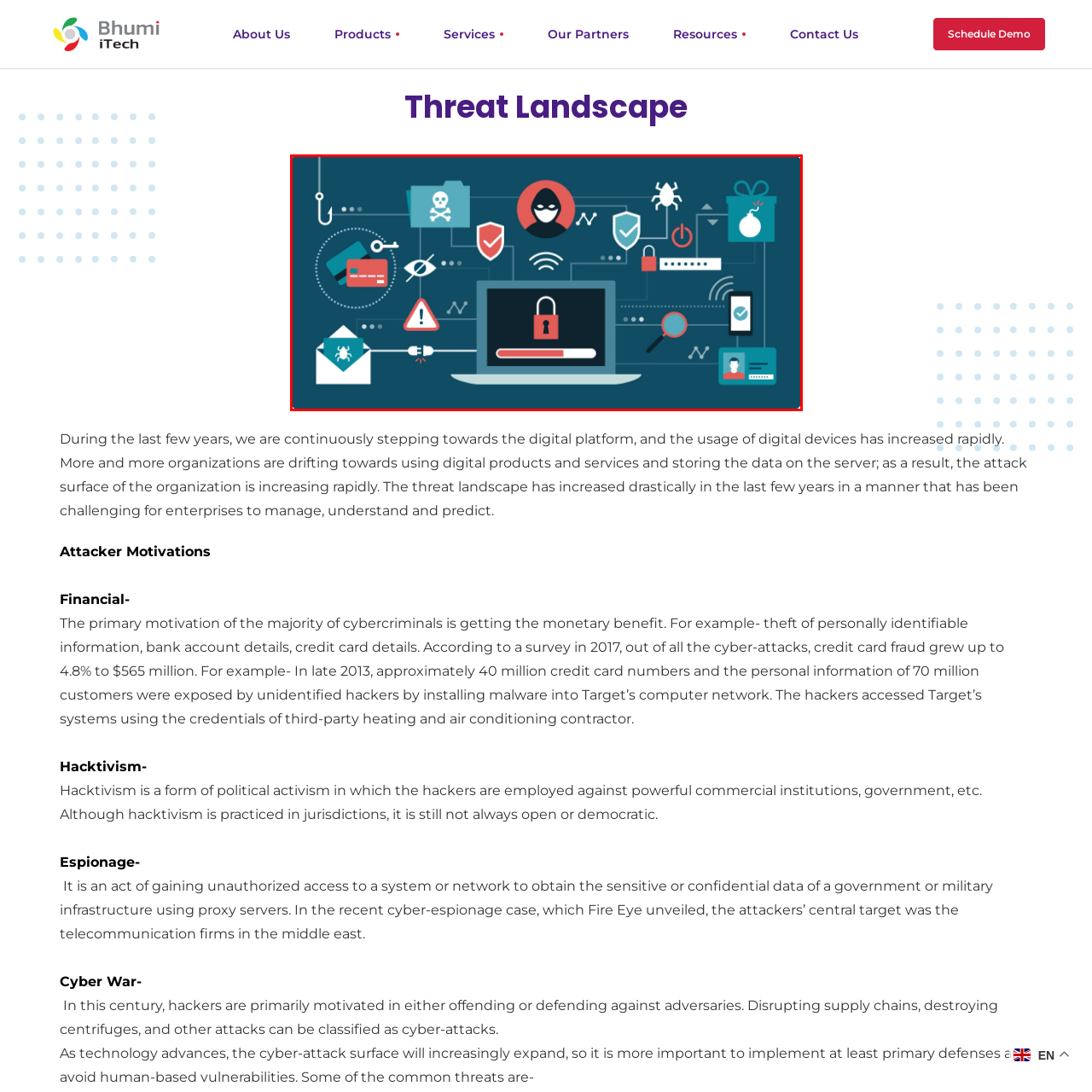Detail the features and elements seen in the red-circled portion of the image.

The image depicts a visually engaging representation of the modern cyber threat landscape. In the center, a laptop screen shows a padlock symbol with a progress bar, suggesting ongoing security efforts or system updates. Surrounding the laptop are various icons that symbolize different cybersecurity concerns: a hacker icon, shield symbols indicating security measures, and warning signs that highlight potential threats like phishing or malware.

Icons of credit cards, email envelopes, and digital devices illustrate the common targets of cybercriminals. The image uses a color palette of blues, reds, and whites, effectively conveying a sense of urgency and caution. Overall, this graphic emphasizes the complexities and challenges of cybersecurity in an increasingly digital world, highlighting the necessity for vigilance and proactive measures against evolving threats.